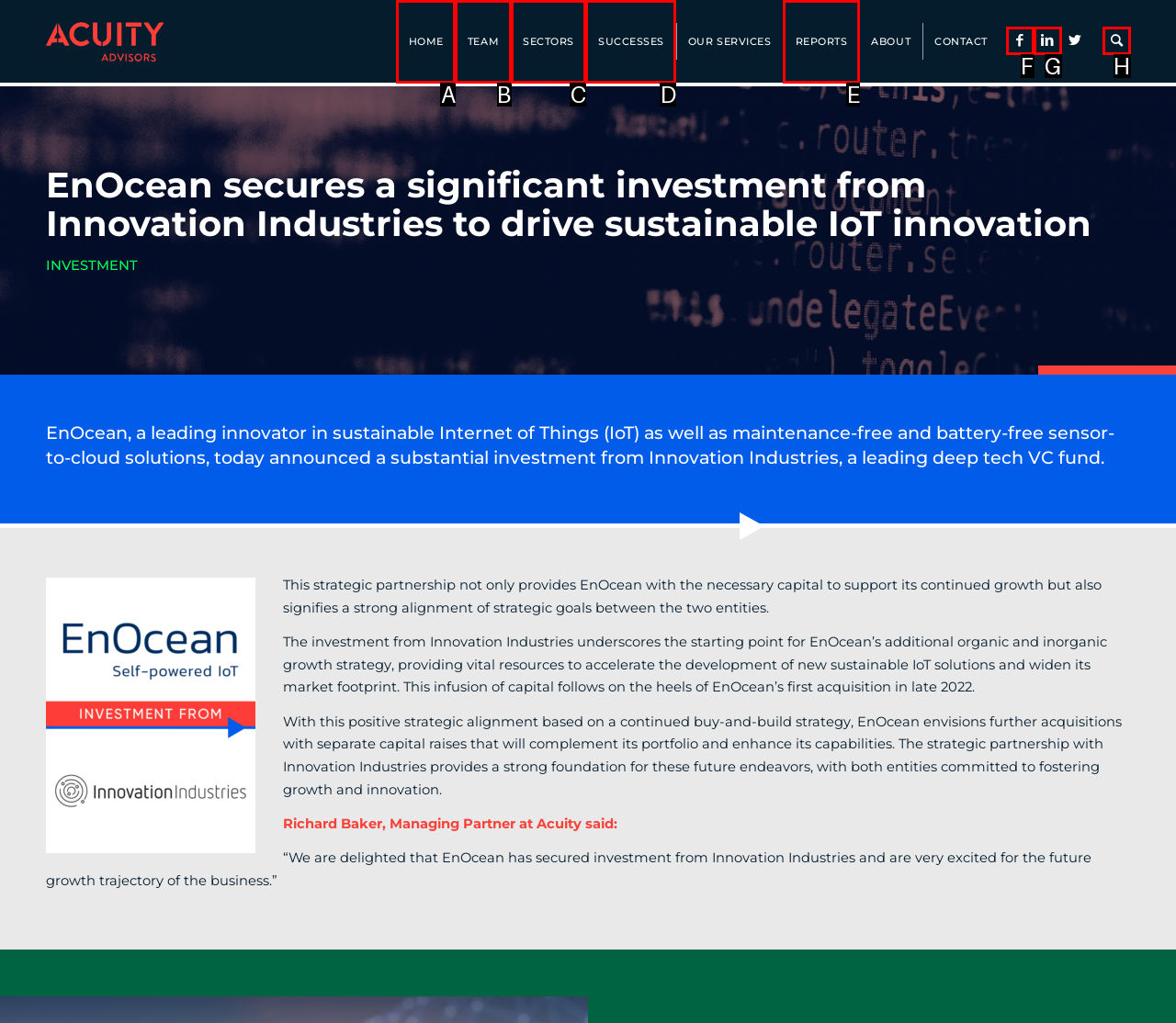Choose the letter of the option that needs to be clicked to perform the task: check reports. Answer with the letter.

E